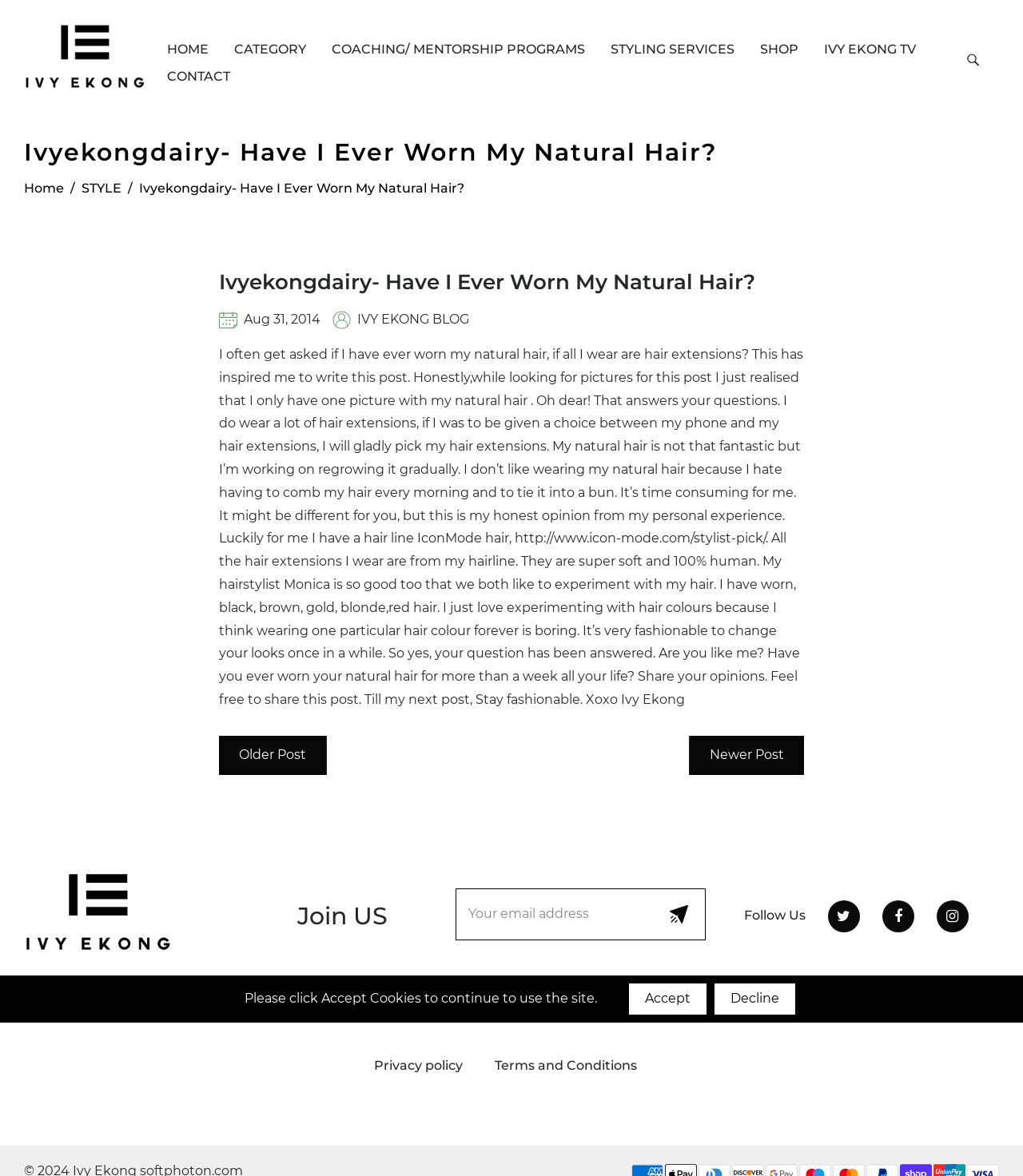Please provide a one-word or short phrase answer to the question:
How many social media platforms are mentioned at the bottom of the webpage?

3